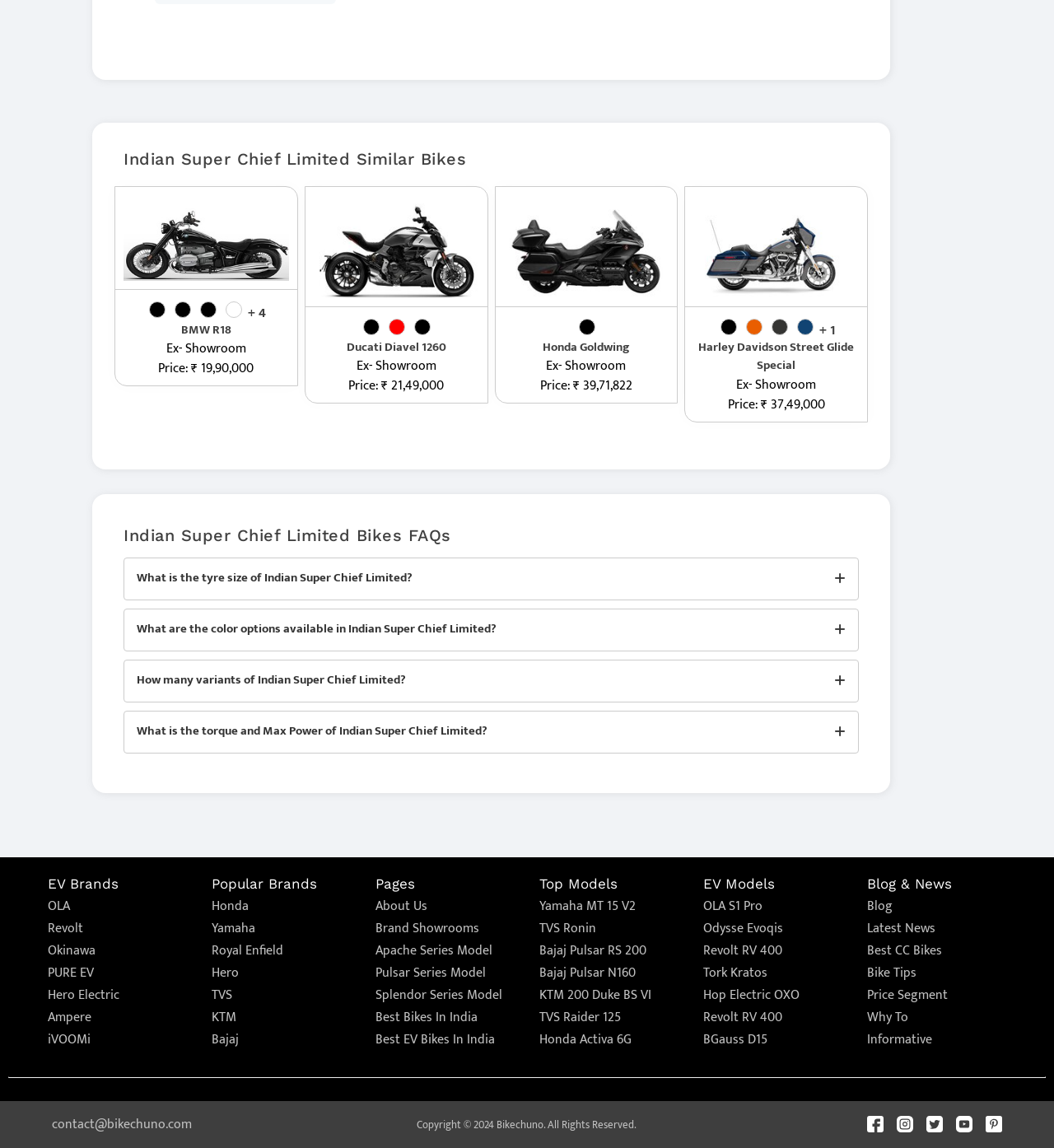Using the elements shown in the image, answer the question comprehensively: How many EV brands are listed on the webpage?

I counted the number of links under the 'EV Brands' heading, which are OLA, Revolt, Okinawa, PURE EV, Hero Electric, Ampere, and iVOOMi, and found that there are 7 EV brands listed on the webpage.